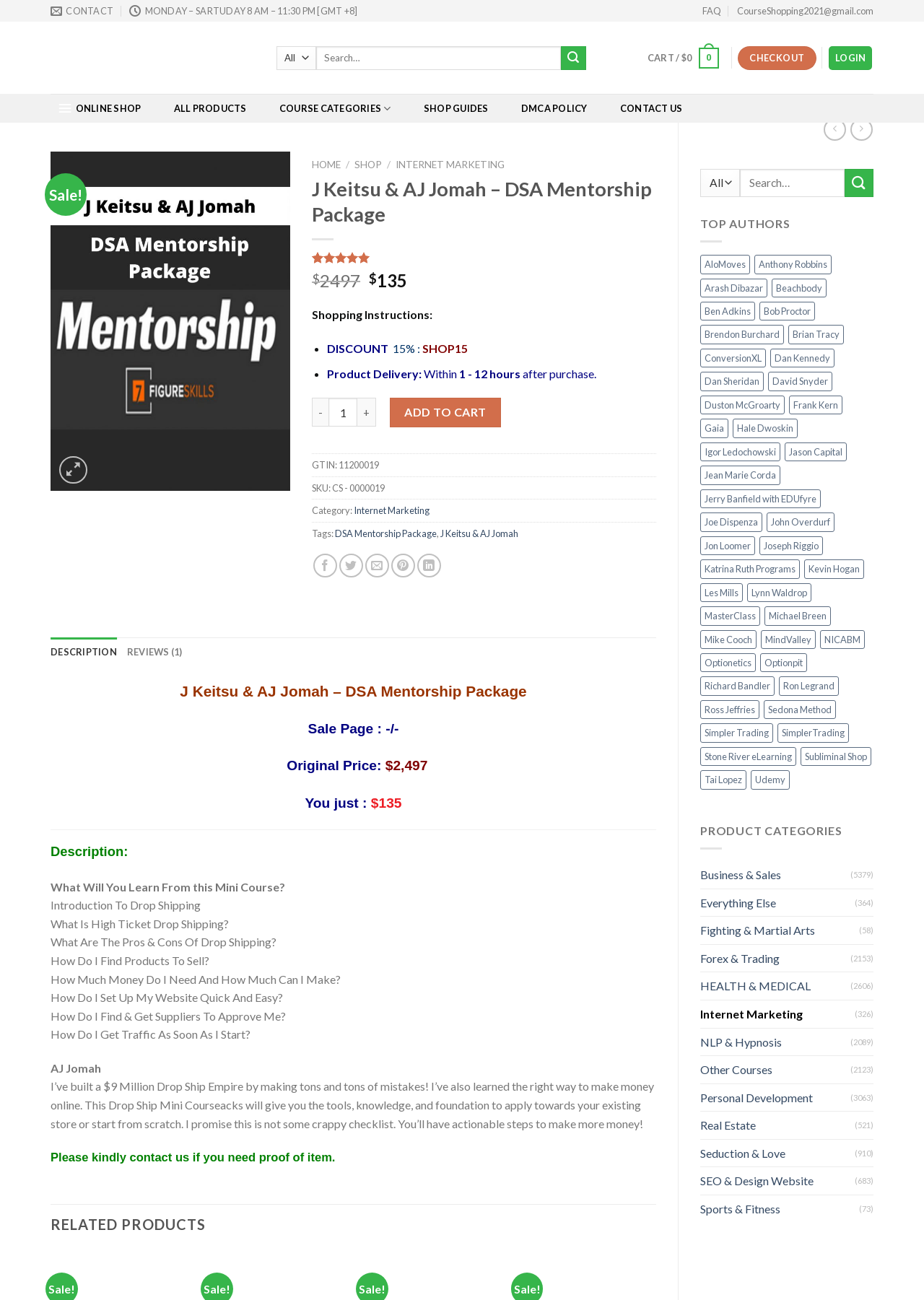Identify the bounding box coordinates for the element you need to click to achieve the following task: "Read previous post". Provide the bounding box coordinates as four float numbers between 0 and 1, in the form [left, top, right, bottom].

None